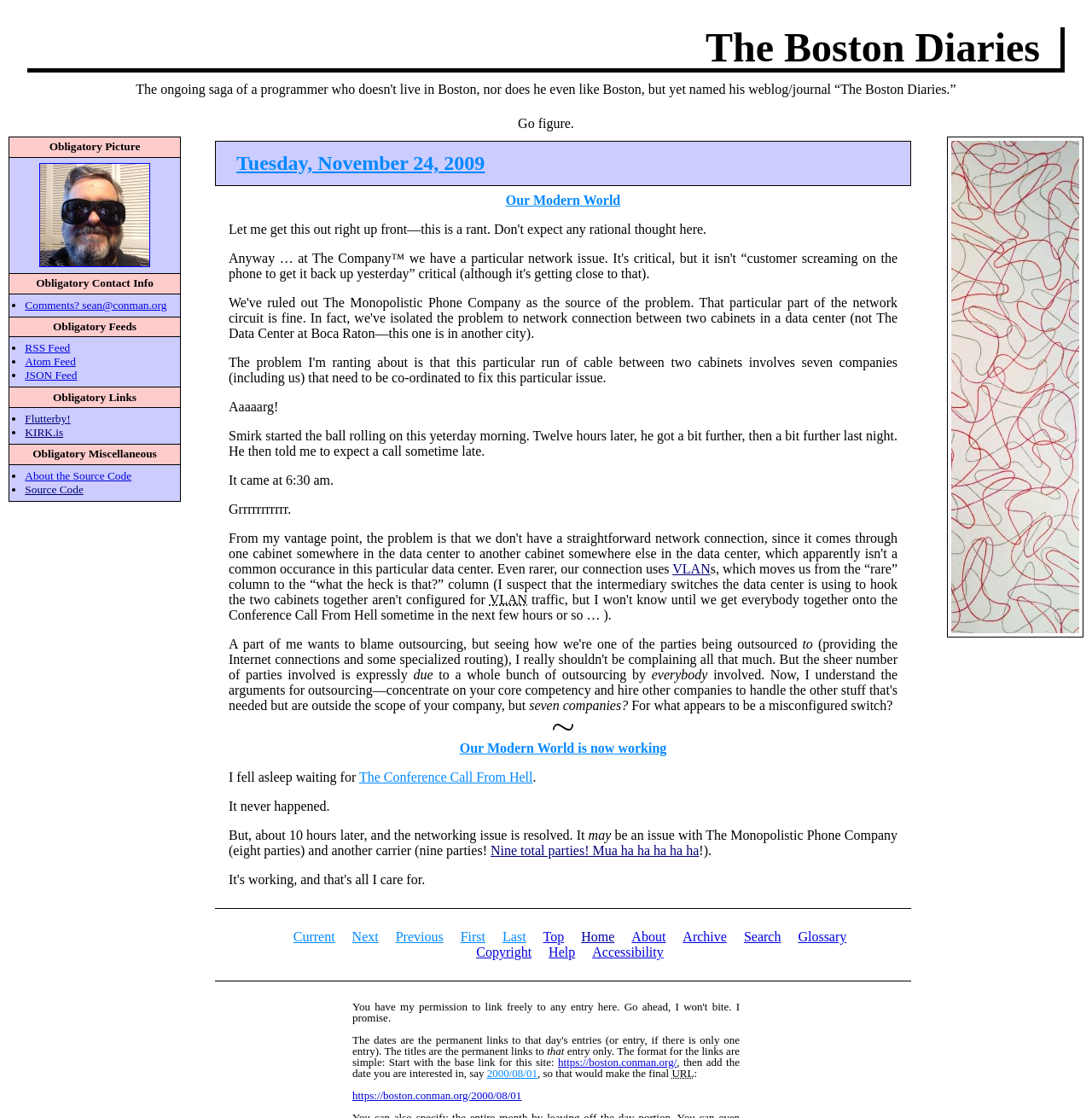Extract the primary header of the webpage and generate its text.

The Boston Diaries